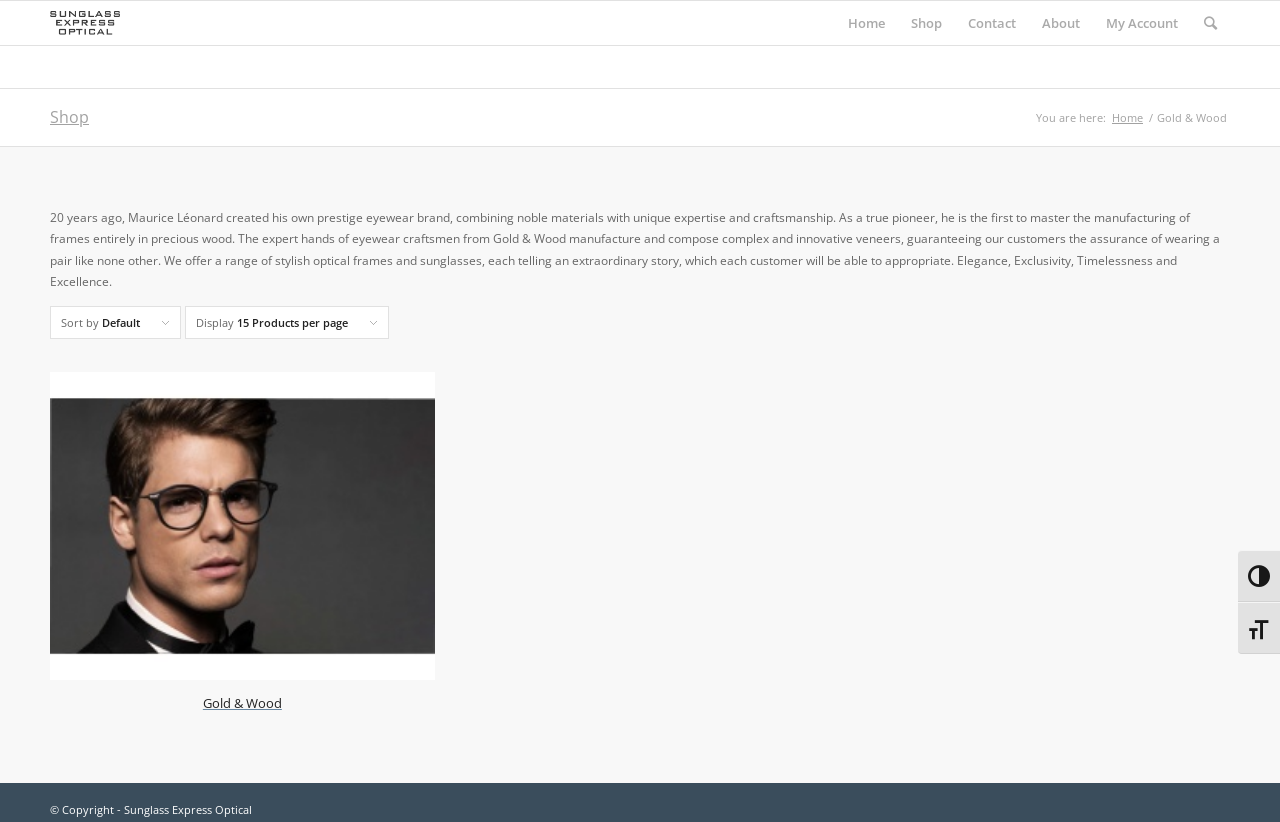What is the name of the eyewear brand?
Please give a detailed and elaborate answer to the question.

The answer can be found in the StaticText element with the text '20 years ago, Maurice Léonard created his own prestige eyewear brand, combining noble materials with unique expertise and craftsmanship. As a true pioneer, he is the first to master the manufacturing of frames entirely in precious wood.' which mentions the brand name 'Gold & Wood'.